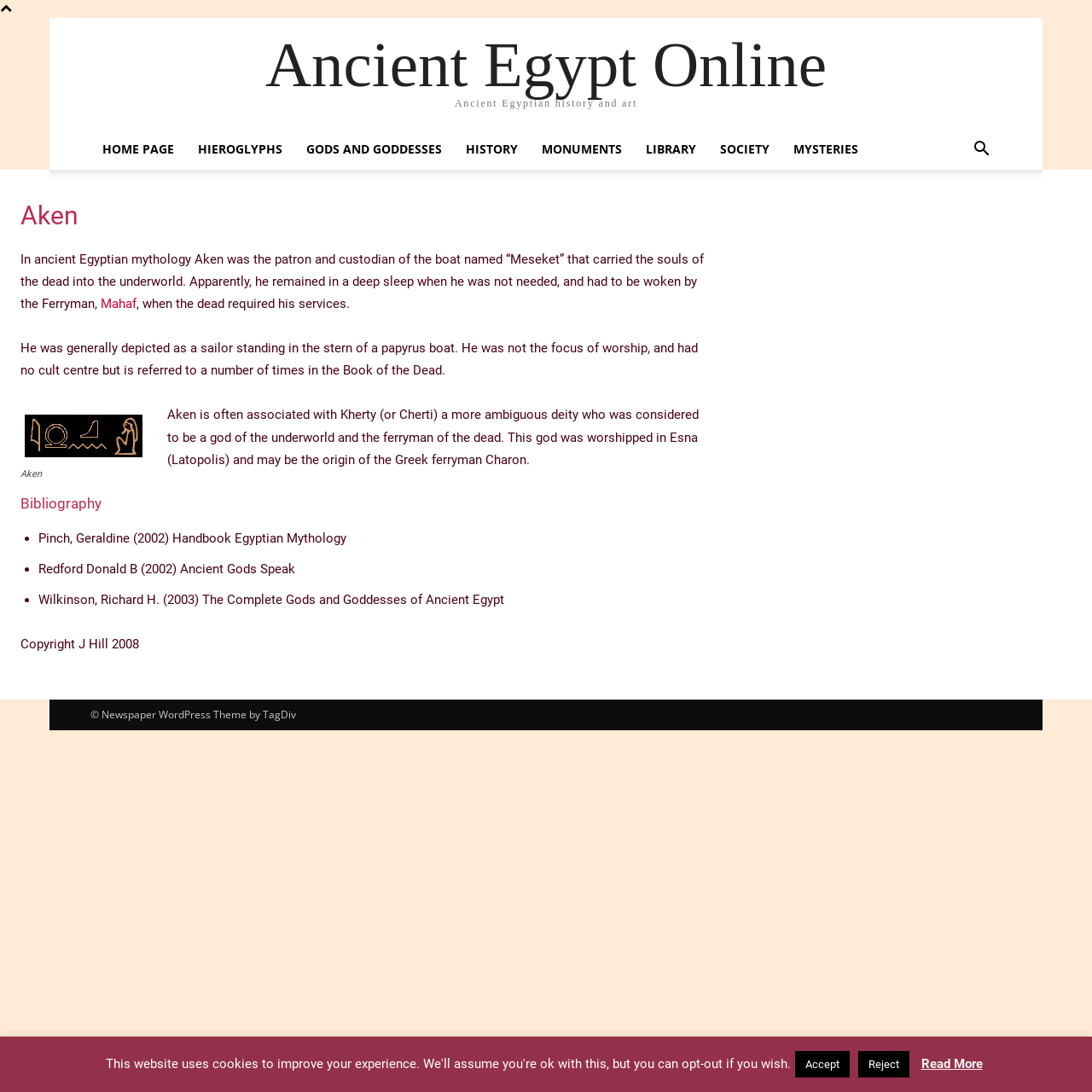What is the purpose of the 'Search' button?
Please look at the screenshot and answer in one word or a short phrase.

To search the website